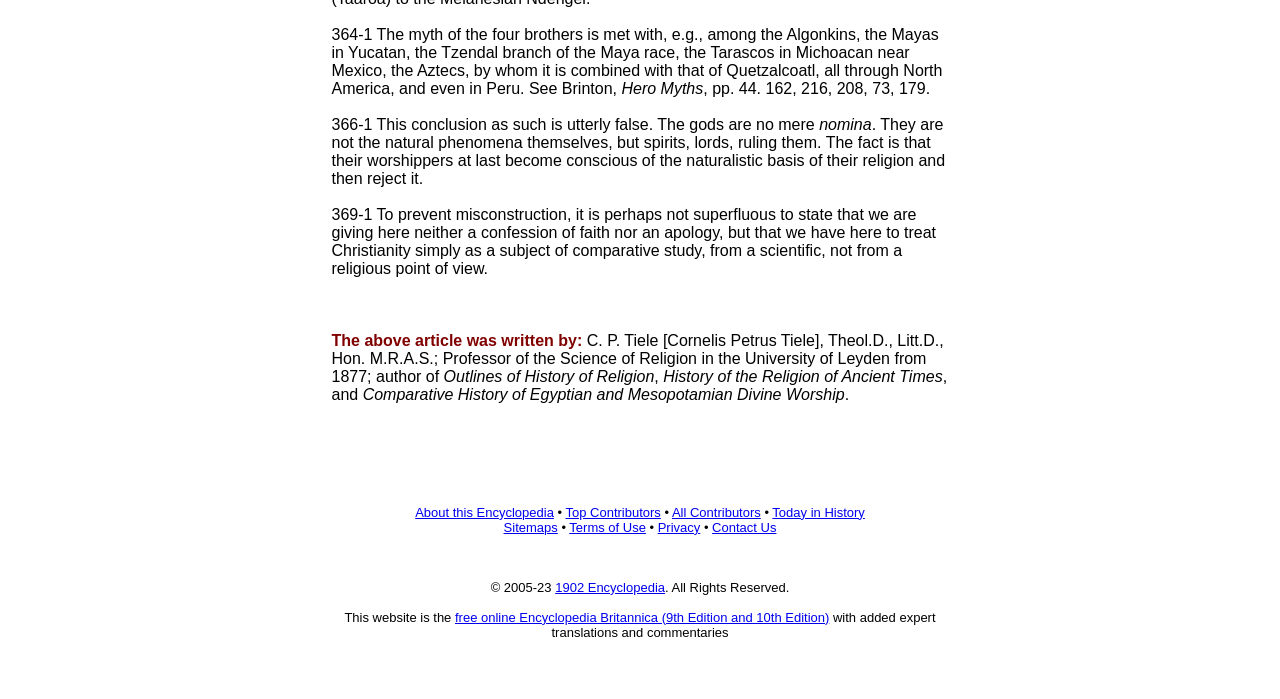Refer to the image and answer the question with as much detail as possible: What is the copyright year range of the webpage?

The copyright year range is mentioned at the bottom of the webpage as '© 2005-23', indicating that the webpage's content is copyrighted from 2005 to 2023.